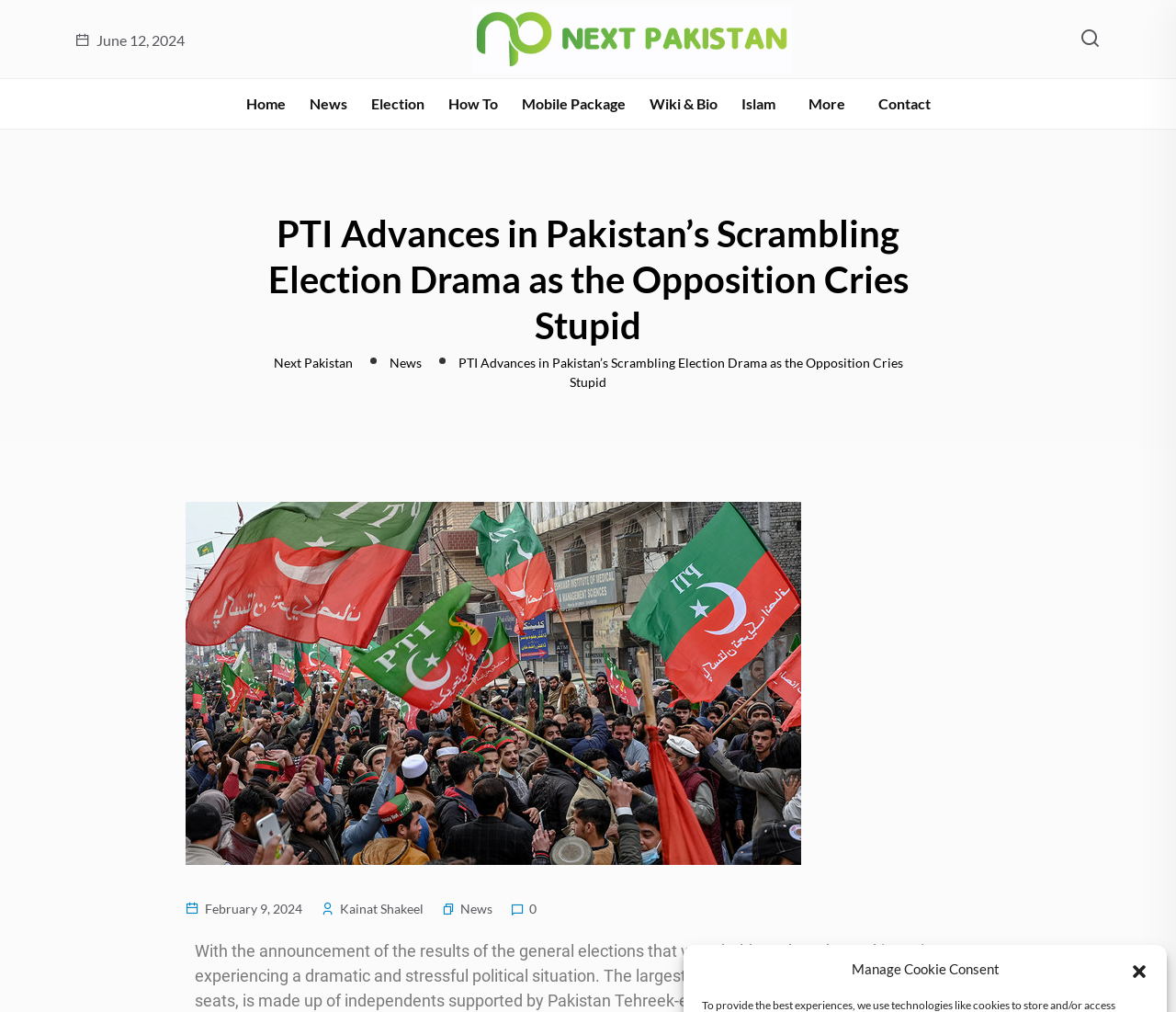Provide the bounding box coordinates, formatted as (top-left x, top-left y, bottom-right x, bottom-right y), with all values being floating point numbers between 0 and 1. Identify the bounding box of the UI element that matches the description: How To

[0.371, 0.092, 0.433, 0.114]